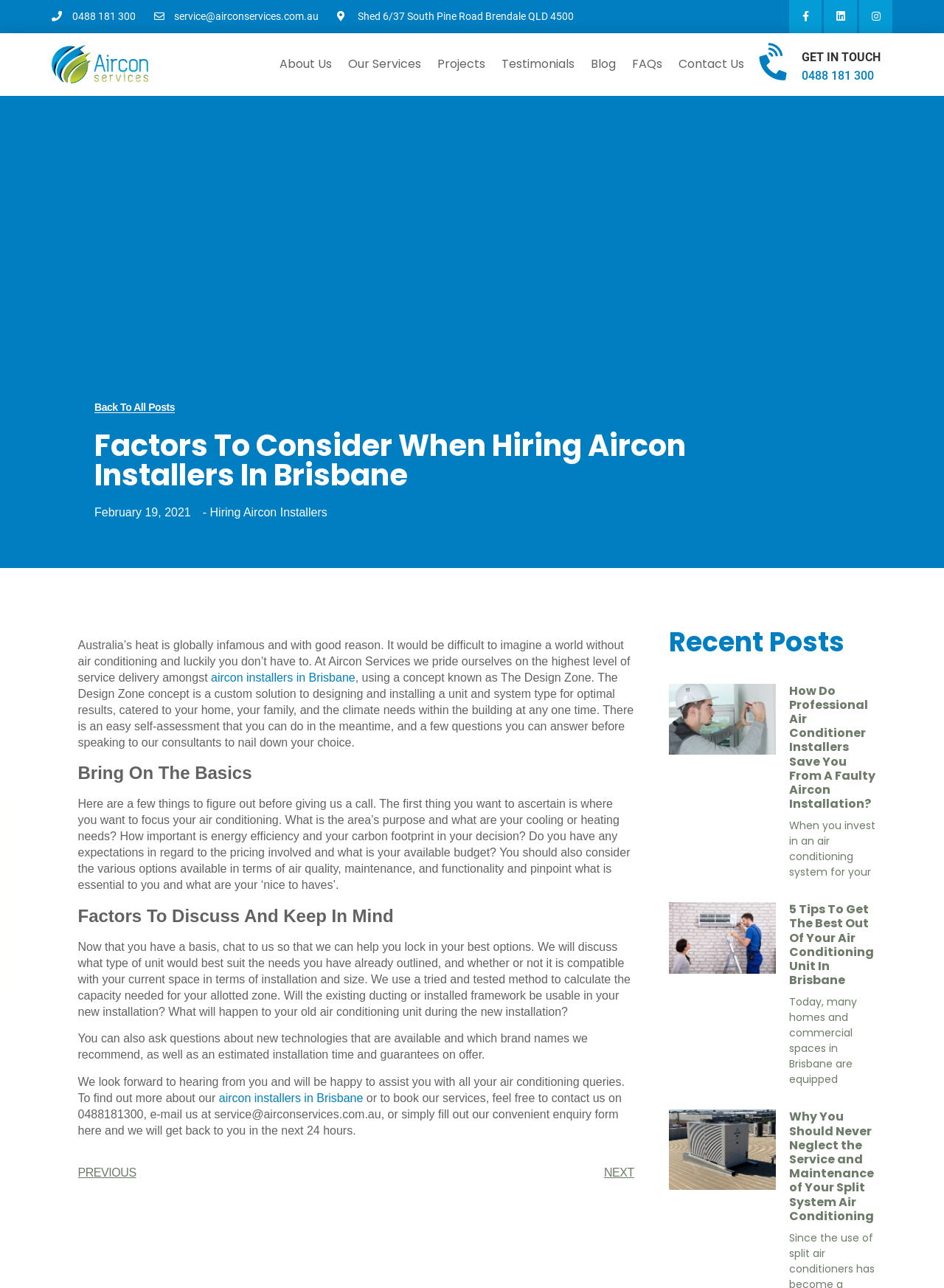Answer the question briefly using a single word or phrase: 
What is the email address to contact Aircon Services?

service@airconservices.com.au